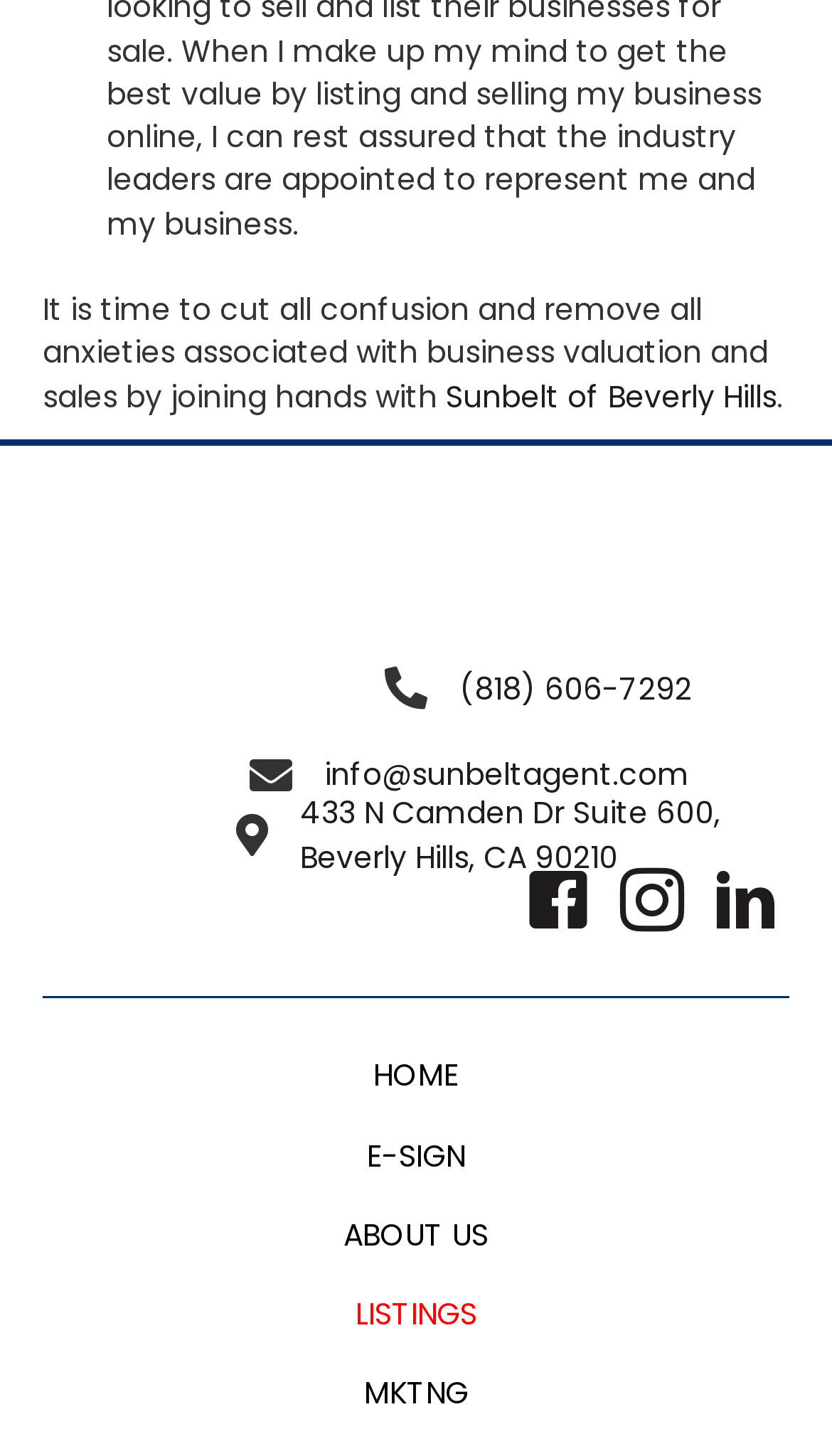Please identify the coordinates of the bounding box that should be clicked to fulfill this instruction: "view phone number".

None